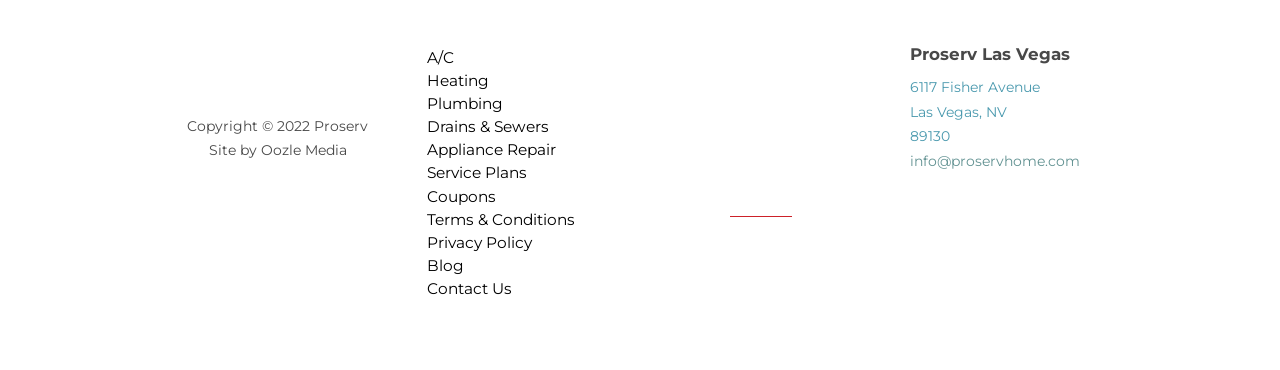Identify the bounding box coordinates of the part that should be clicked to carry out this instruction: "Contact Us".

[0.333, 0.748, 0.4, 0.811]